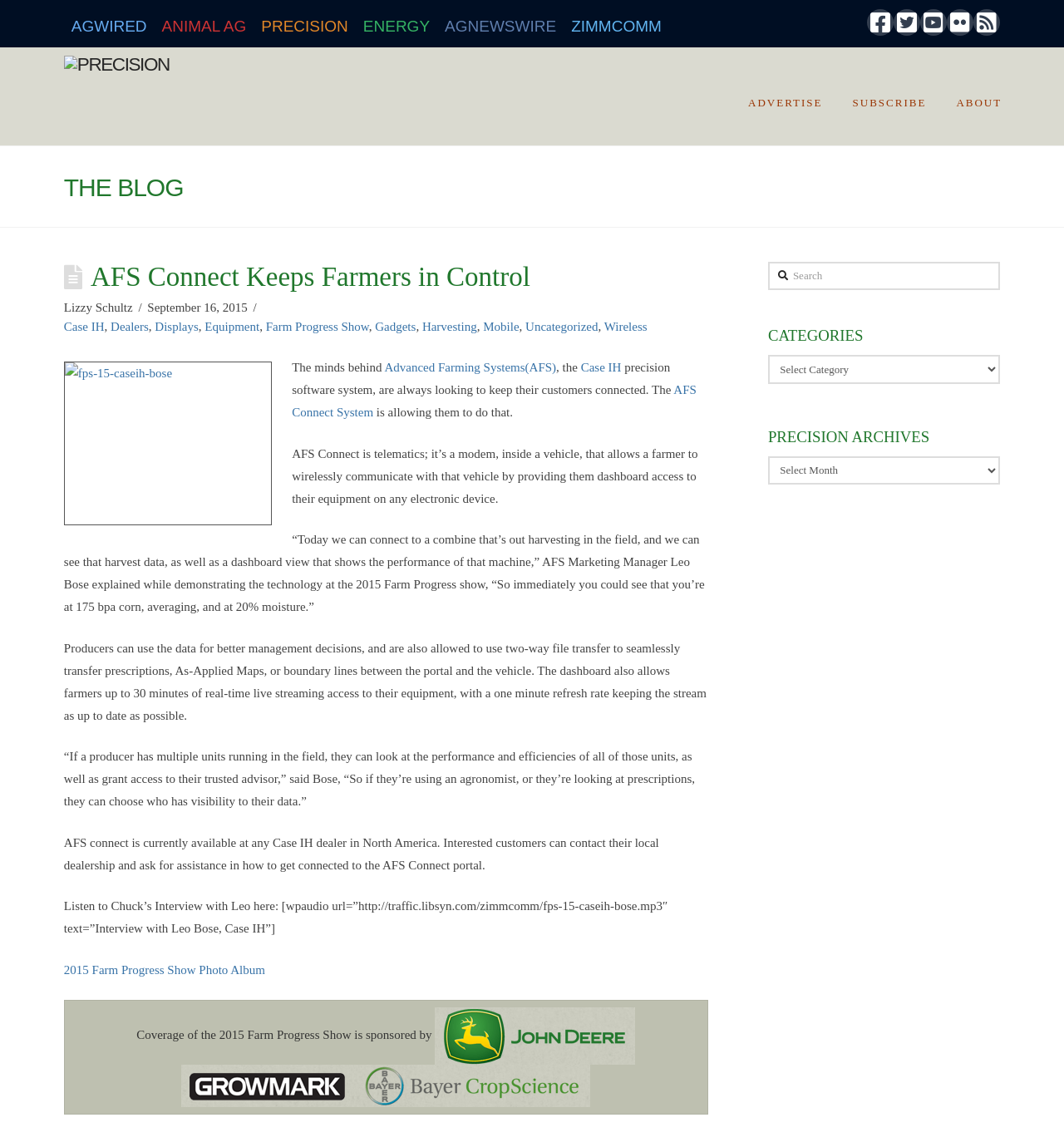Please specify the bounding box coordinates of the area that should be clicked to accomplish the following instruction: "Read the blog post about AFS Connect". The coordinates should consist of four float numbers between 0 and 1, i.e., [left, top, right, bottom].

[0.06, 0.23, 0.665, 0.257]